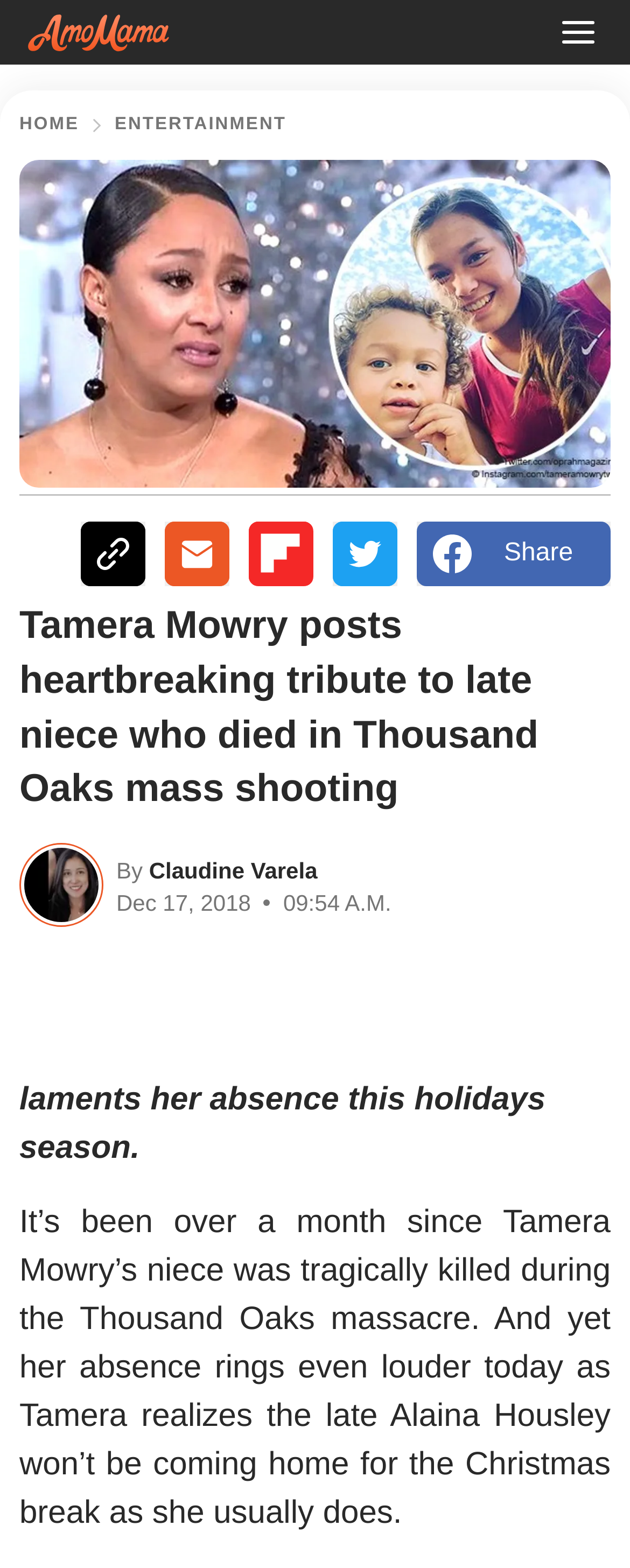Write a detailed summary of the webpage.

The webpage is an article about Tamera Mowry's tribute to her late niece who died in the Thousand Oaks mass shooting. At the top left corner, there is a logo image. Next to it, there is a menu button. Below the logo, there are several navigation links, including "Home" and "ENTERTAINMENT", which are aligned horizontally. 

On the right side of the navigation links, there is a large image that spans almost the entire width of the page. Below this image, there are several social media buttons, including "Link", "Email", "flipboard-icon", "Twitter", and "Facebook Share", which are aligned horizontally.

The main content of the article starts with a heading that reads "Tamera Mowry posts heartbreaking tribute to late niece who died in Thousand Oaks mass shooting". Below the heading, there is a link to the author's name, "Claudine Varela", accompanied by a small image. The author's name is followed by the publication date and time, "Dec 17, 2018 09:54 A.M.".

The article's main text is divided into two paragraphs. The first paragraph summarizes Tamera Mowry's tribute to her slain niece, while the second paragraph provides more details about the niece's death and how Tamera Mowry is coping with her absence during the holiday season.